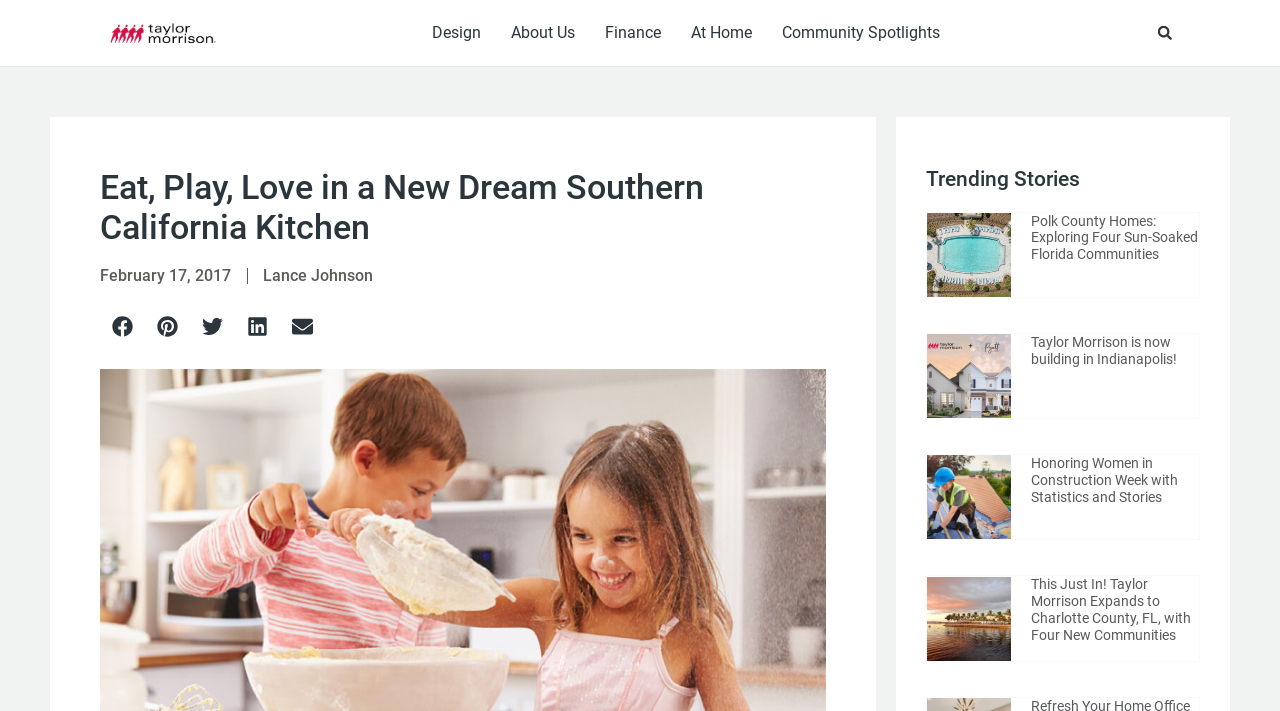Determine the main heading of the webpage and generate its text.

Eat, Play, Love in a New Dream Southern California Kitchen